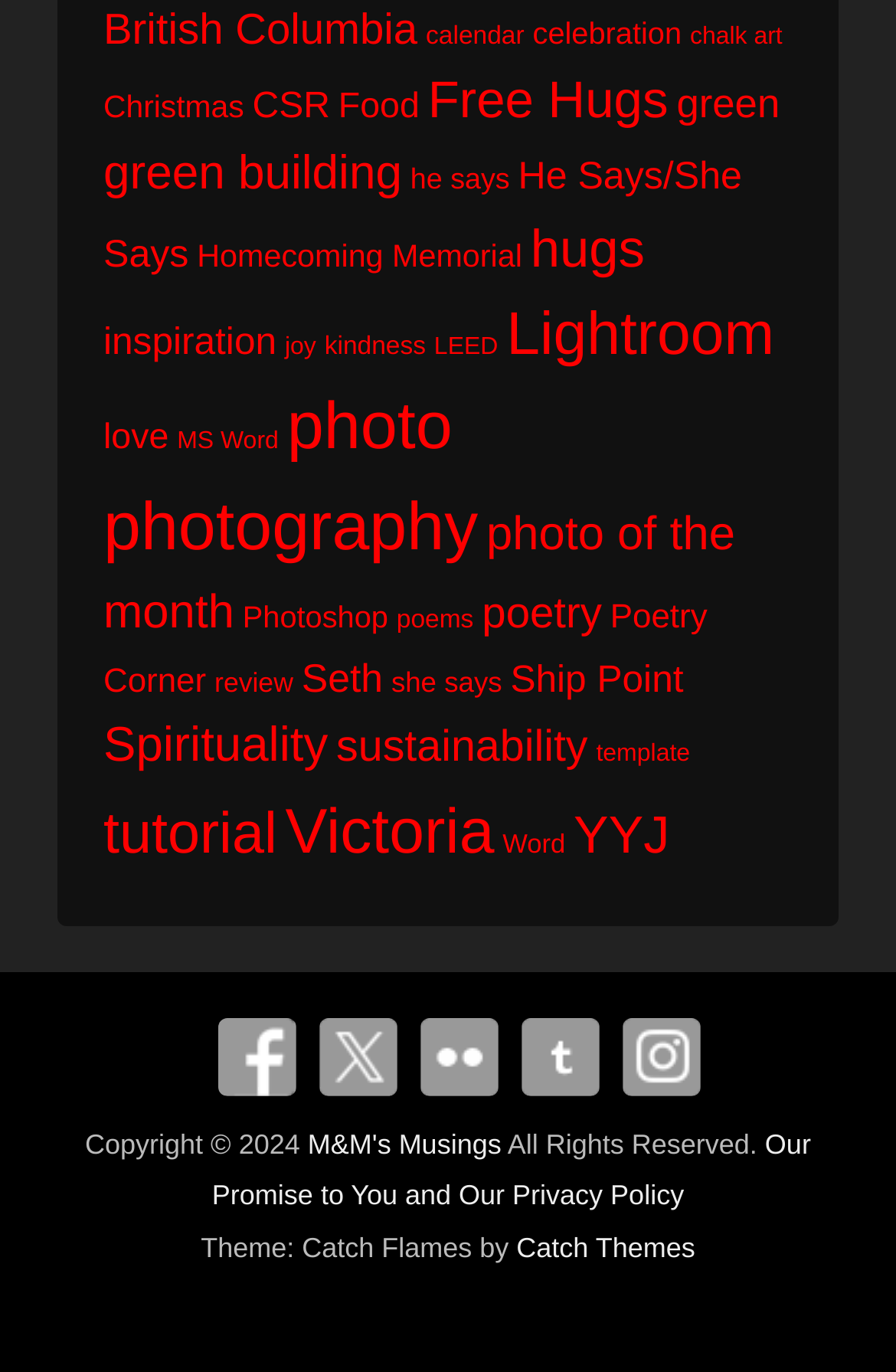Determine the bounding box coordinates of the area to click in order to meet this instruction: "Check out M&M's Musings".

[0.343, 0.822, 0.56, 0.845]